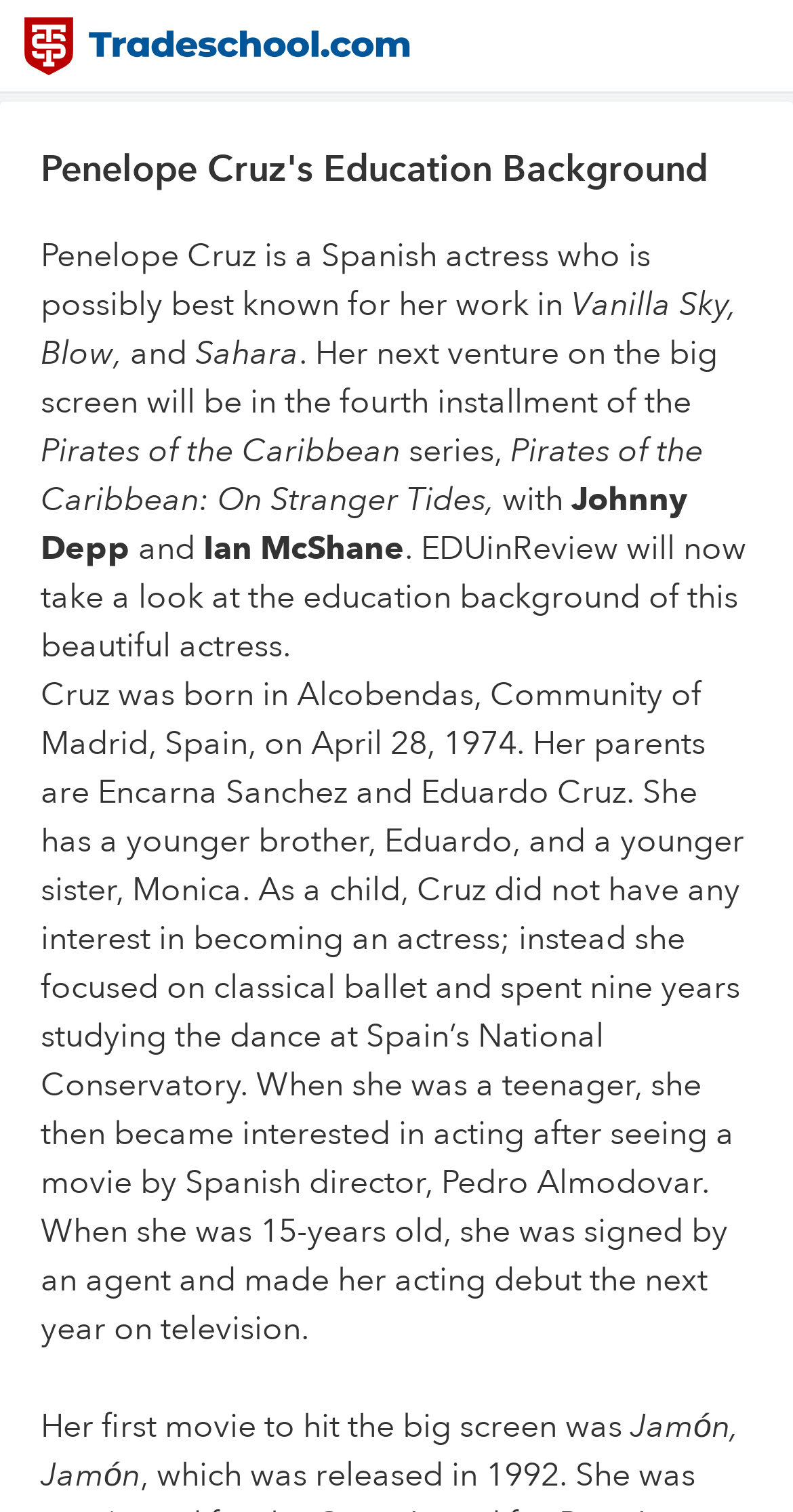What is the name of Penelope Cruz's first movie?
Based on the image, answer the question in a detailed manner.

The webpage mentions that Penelope Cruz's first movie to hit the big screen was 'Jamón, Jamón', as stated in the last paragraph of the webpage.